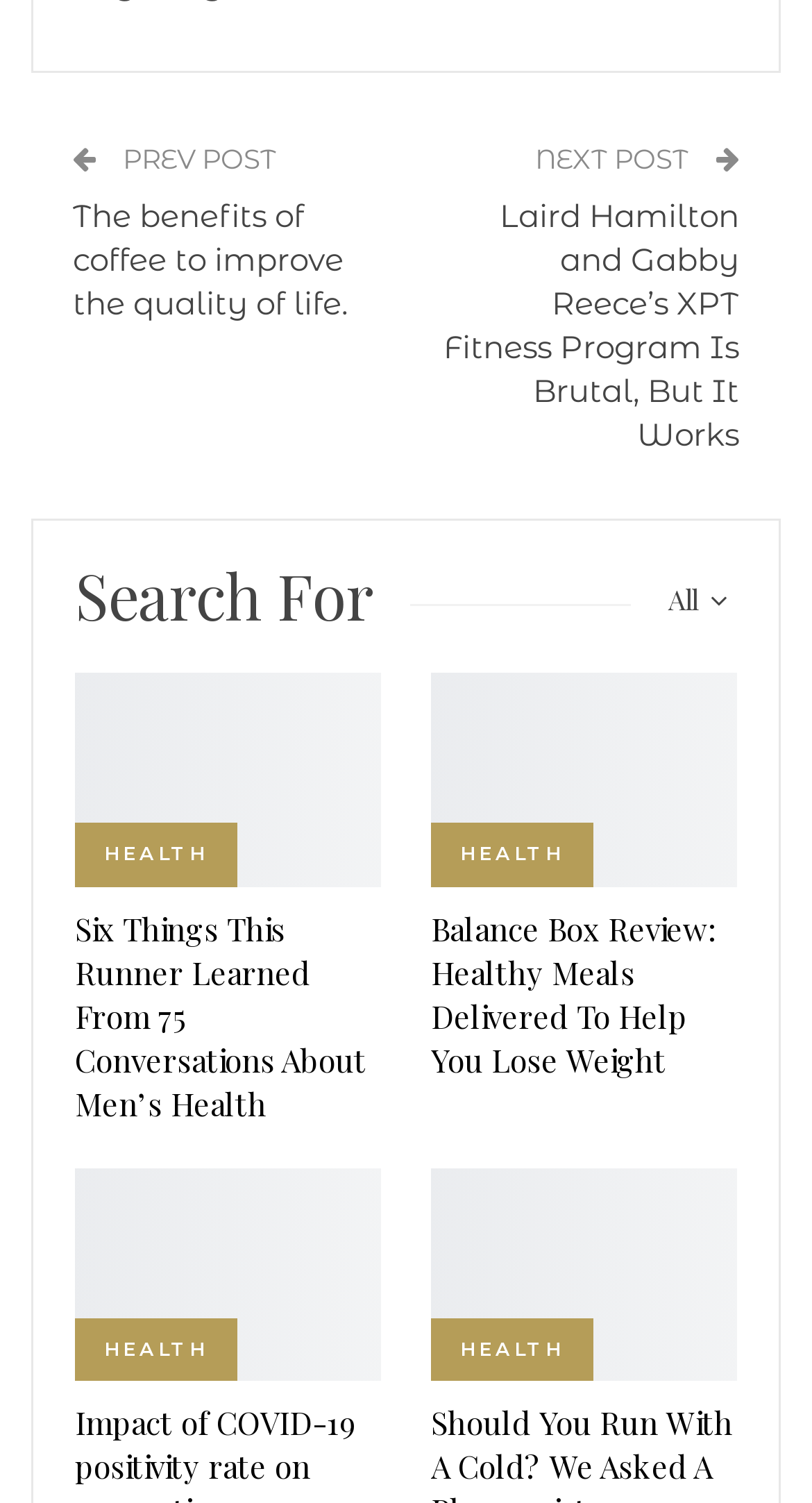Pinpoint the bounding box coordinates of the clickable element needed to complete the instruction: "Search for something". The coordinates should be provided as four float numbers between 0 and 1: [left, top, right, bottom].

[0.092, 0.392, 0.505, 0.418]